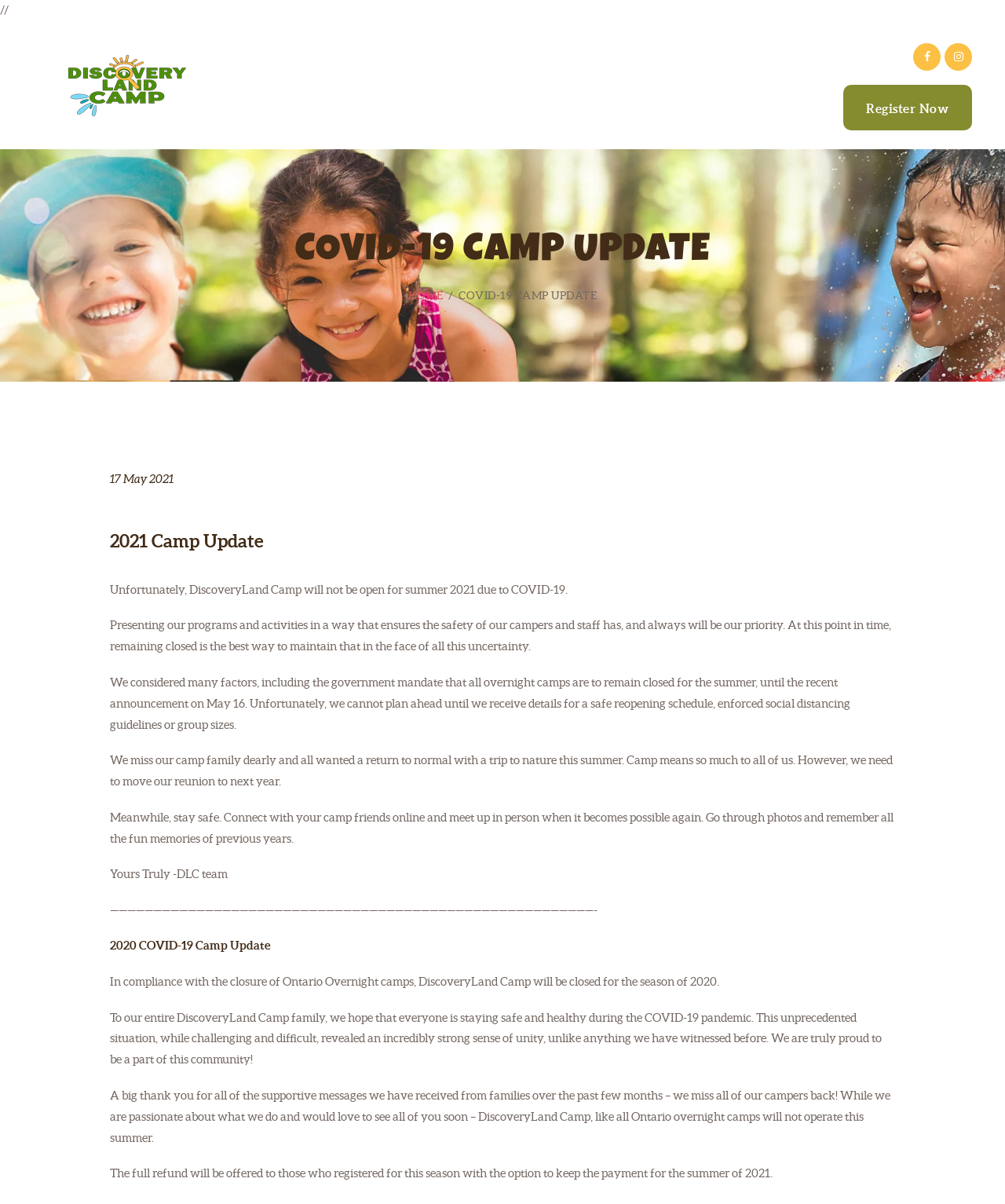What option is available to those who registered for the 2020 season?
Please provide a comprehensive answer based on the information in the image.

According to the webpage, 'The full refund will be offered to those who registered for this season with the option to keep the payment for the summer of 2021.' This means that those who registered for the 2020 season can either get a full refund or keep their payment for the 2021 season.